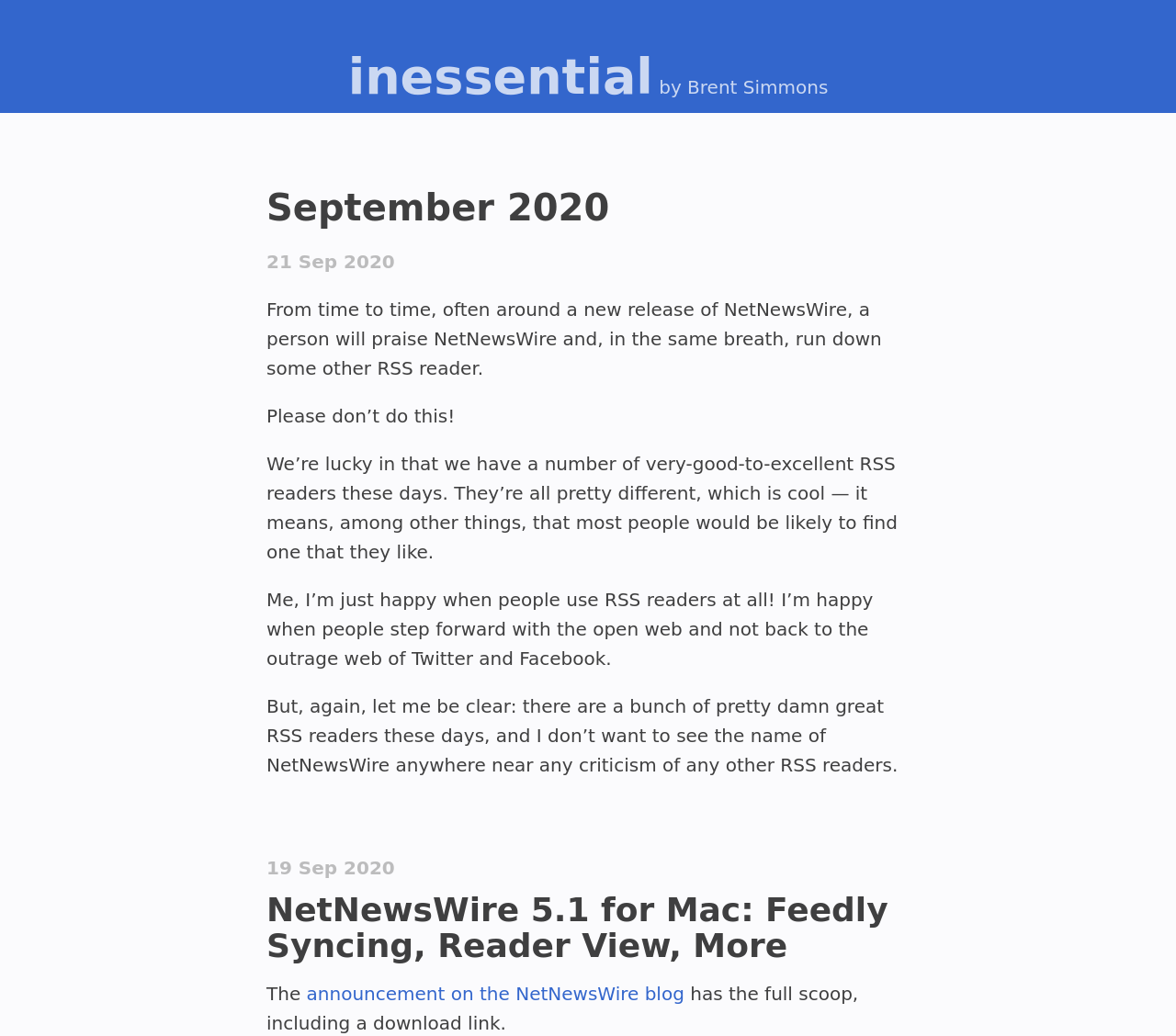Please provide a brief answer to the question using only one word or phrase: 
What is the tone of the article?

Pleasant